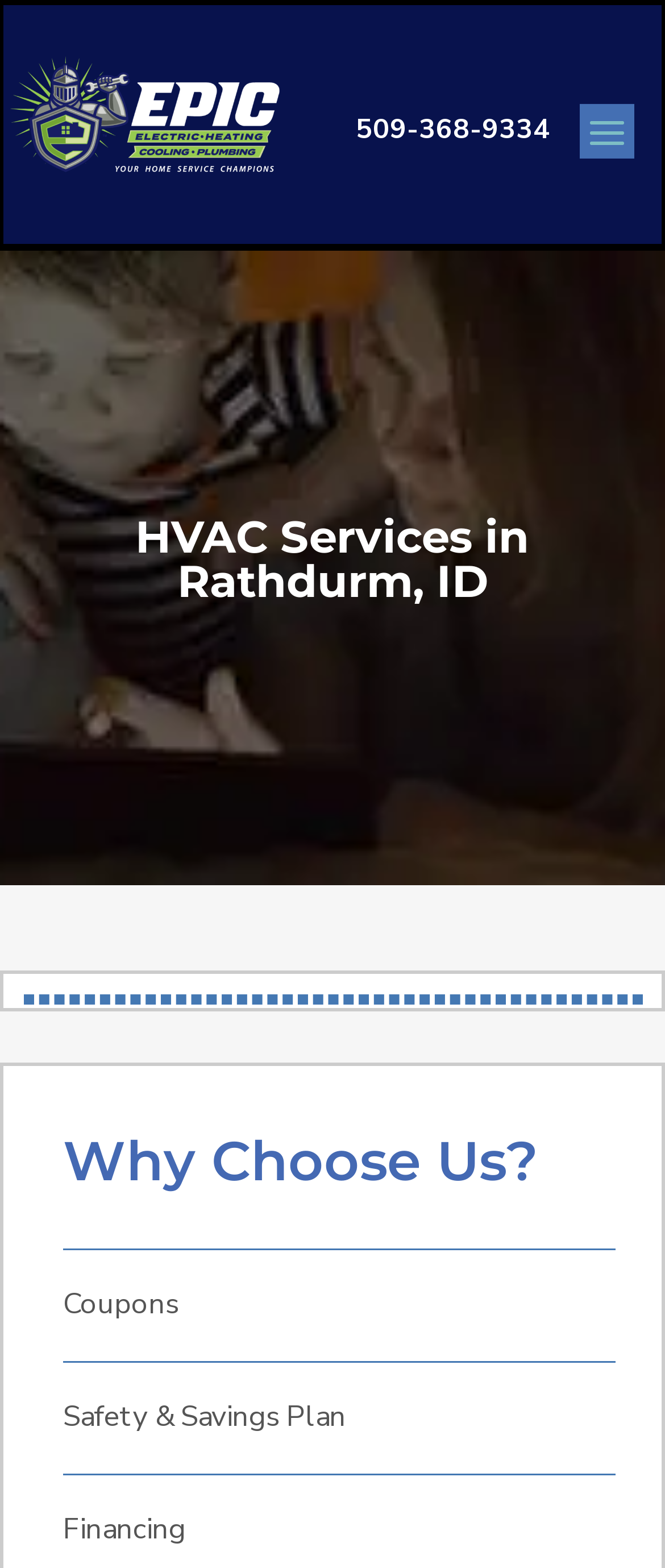Explain the webpage in detail.

The webpage is about HVAC services in Rathdrum, ID, provided by Epic Electric, Heating & Cooling. At the top-left corner, there is a logo image. Below the logo, a prominent heading "HVAC Services in Rathdurm, ID" is displayed. On the right side of the heading, a phone number "509-368-9334" is shown as a clickable link, encouraging visitors to call for a consultation.

Further down the page, a heading "Why Choose Us?" is displayed, with a link to the same title below it. To the right of the "Why Choose Us?" link, there are two menu items: "Coupons" and "Safety & Savings Plan", which are likely part of a dropdown menu or navigation bar.